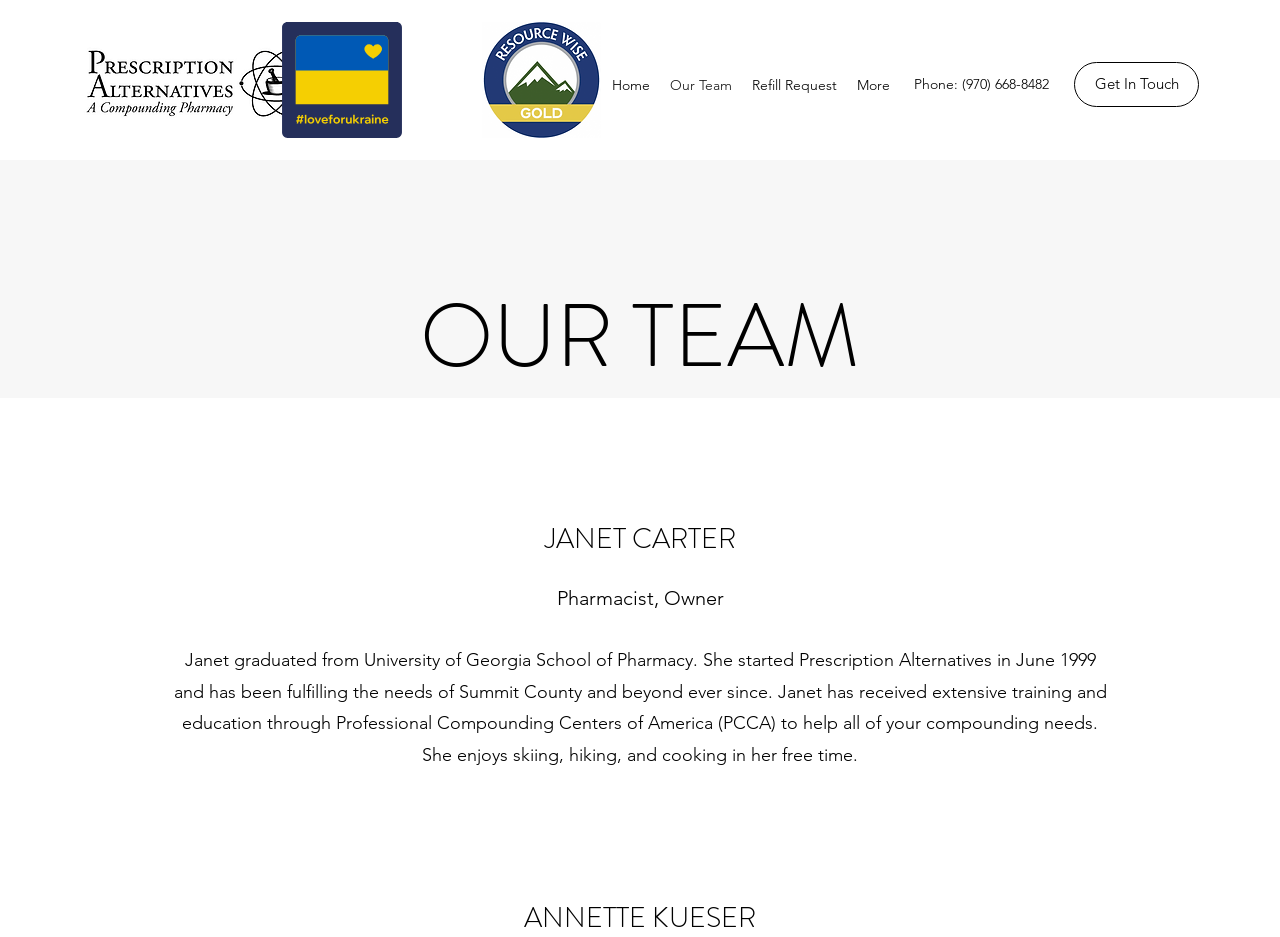Use a single word or phrase to answer the question: What is the organization Janet received training from?

PCCA